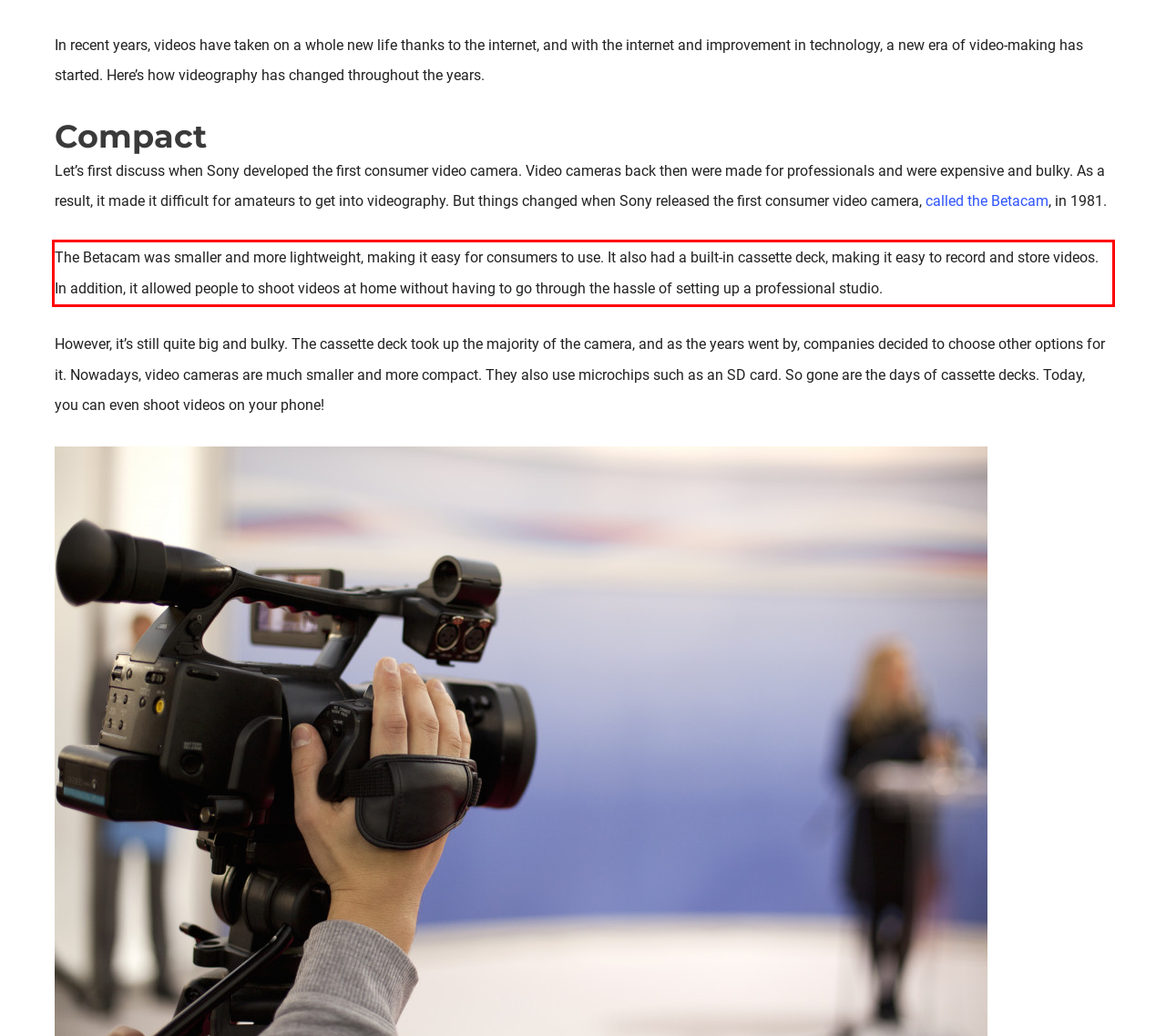Identify and transcribe the text content enclosed by the red bounding box in the given screenshot.

The Betacam was smaller and more lightweight, making it easy for consumers to use. It also had a built-in cassette deck, making it easy to record and store videos. In addition, it allowed people to shoot videos at home without having to go through the hassle of setting up a professional studio.